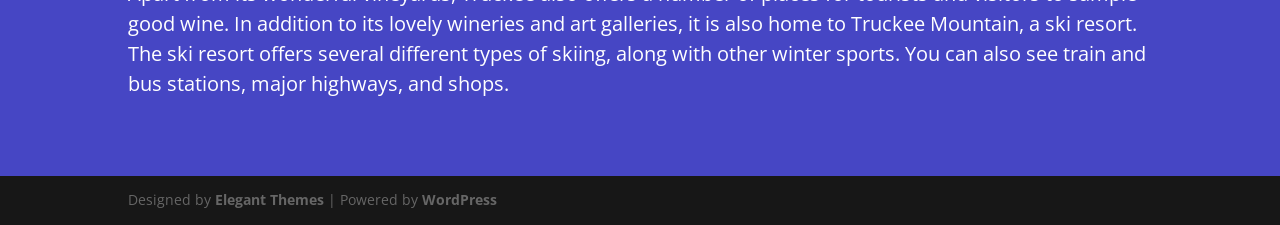Using the format (top-left x, top-left y, bottom-right x, bottom-right y), and given the element description, identify the bounding box coordinates within the screenshot: WordPress

[0.33, 0.844, 0.388, 0.928]